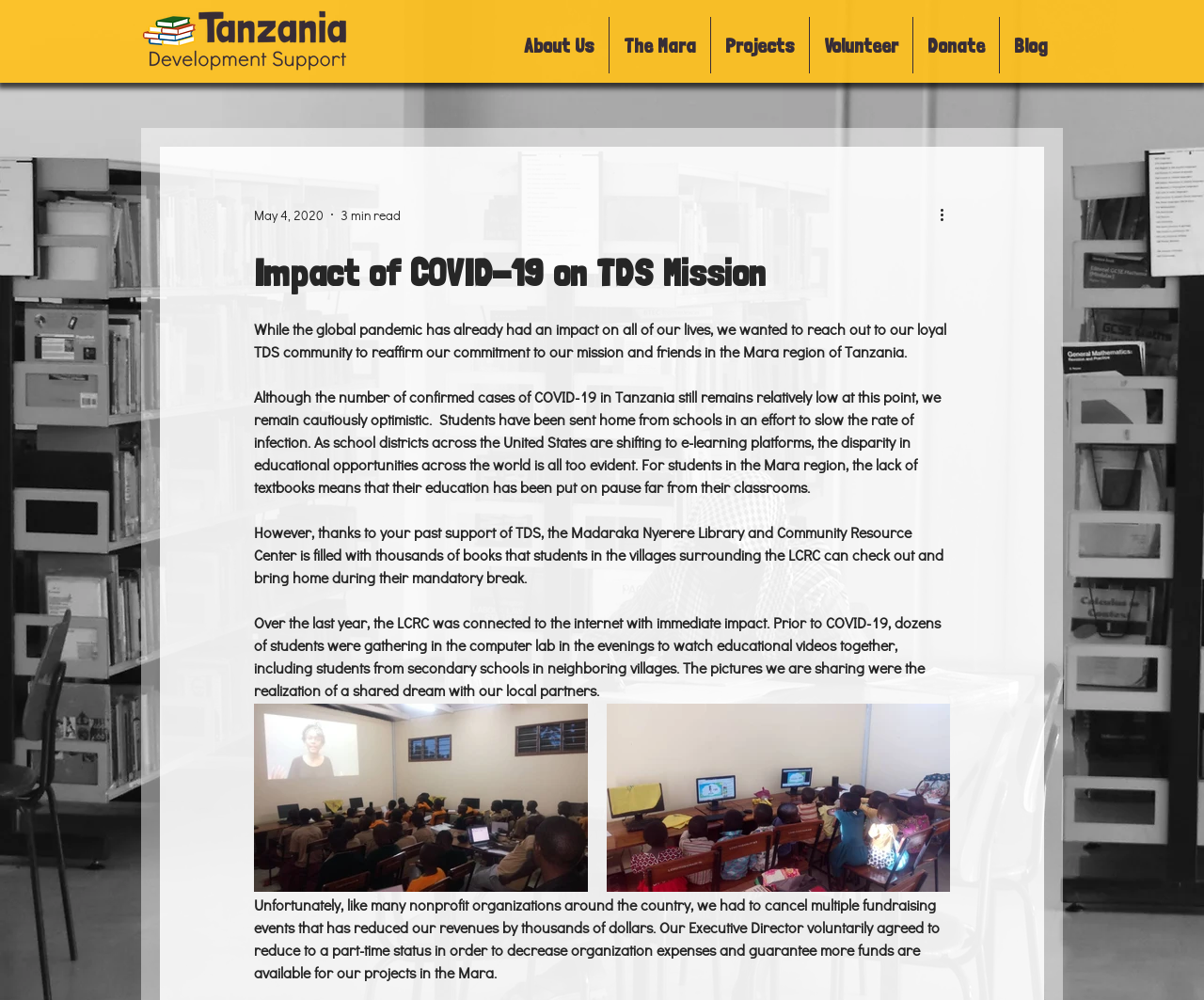Create an elaborate caption for the webpage.

The webpage appears to be a blog post or article from an organization called TDS, with a focus on the impact of COVID-19 on their mission. At the top of the page, there is a navigation menu with links to various sections of the website, including "About Us", "The Mara", "Projects", "Volunteer", "Donate", and "Blog". 

To the left of the navigation menu, there is a logo image of TDS. Below the navigation menu, there is a section with a date "May 4, 2020" and a "3 min read" indicator, suggesting that the article was published on this date and can be read in approximately 3 minutes.

The main content of the page is a heading "Impact of COVID-19 on TDS Mission" followed by a series of paragraphs describing the organization's response to the pandemic. The text explains how TDS is committed to its mission and friends in the Mara region of Tanzania, despite the challenges posed by COVID-19. It also highlights the disparity in educational opportunities between the US and Tanzania, and how TDS's past support has enabled the Madaraka Nyerere Library and Community Resource Center to provide books to students in the region.

The article also mentions that the LCRC was connected to the internet, allowing students to access educational resources, and includes two images, likely showing students using the computer lab. 

Finally, the article concludes by explaining that the organization has had to cancel fundraising events due to the pandemic, resulting in reduced revenues, and that the Executive Director has voluntarily reduced their work status to part-time to ensure more funds are available for projects in the Mara.